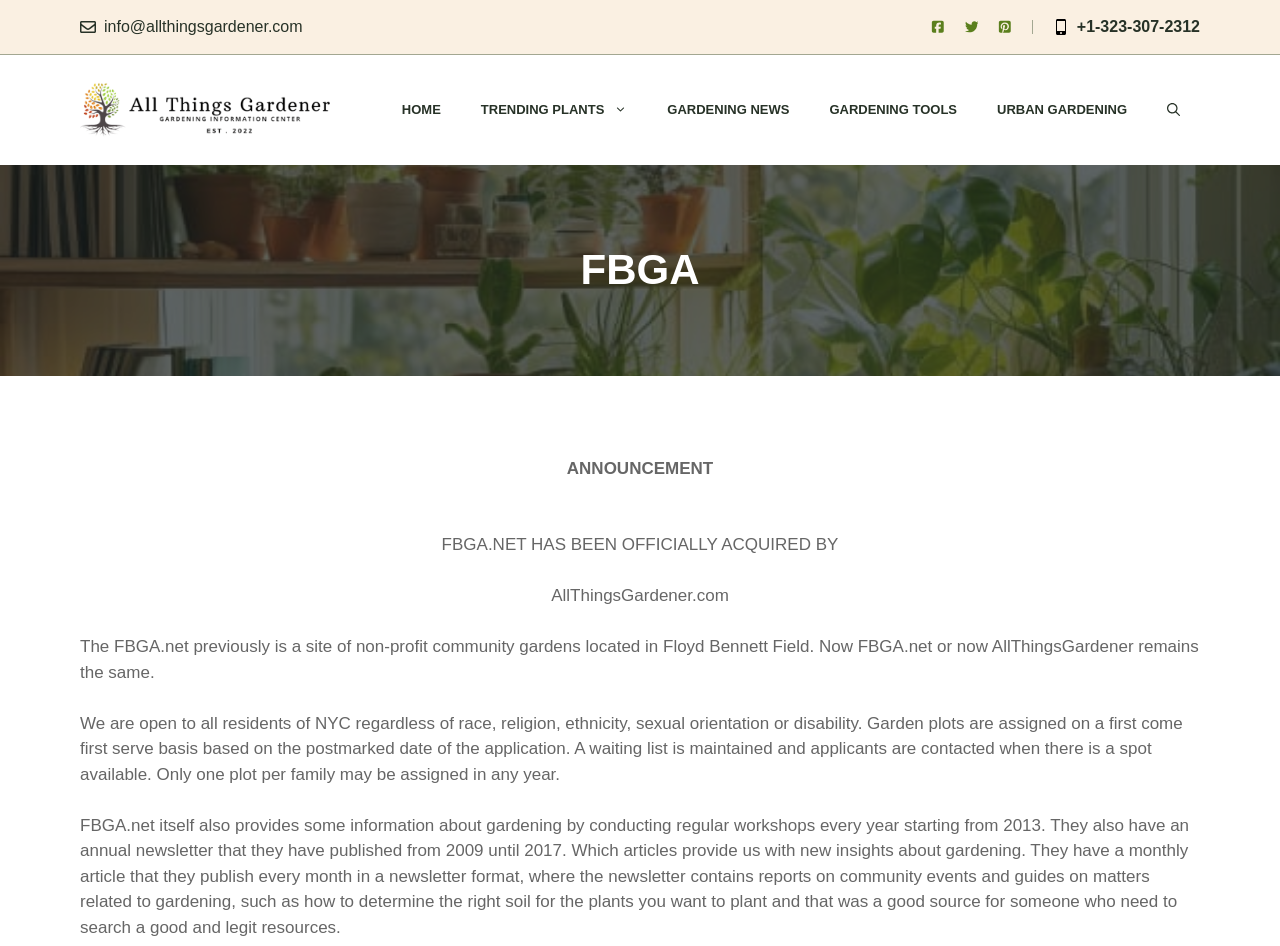Using floating point numbers between 0 and 1, provide the bounding box coordinates in the format (top-left x, top-left y, bottom-right x, bottom-right y). Locate the UI element described here: alt="All Things Gardener"

[0.062, 0.105, 0.258, 0.125]